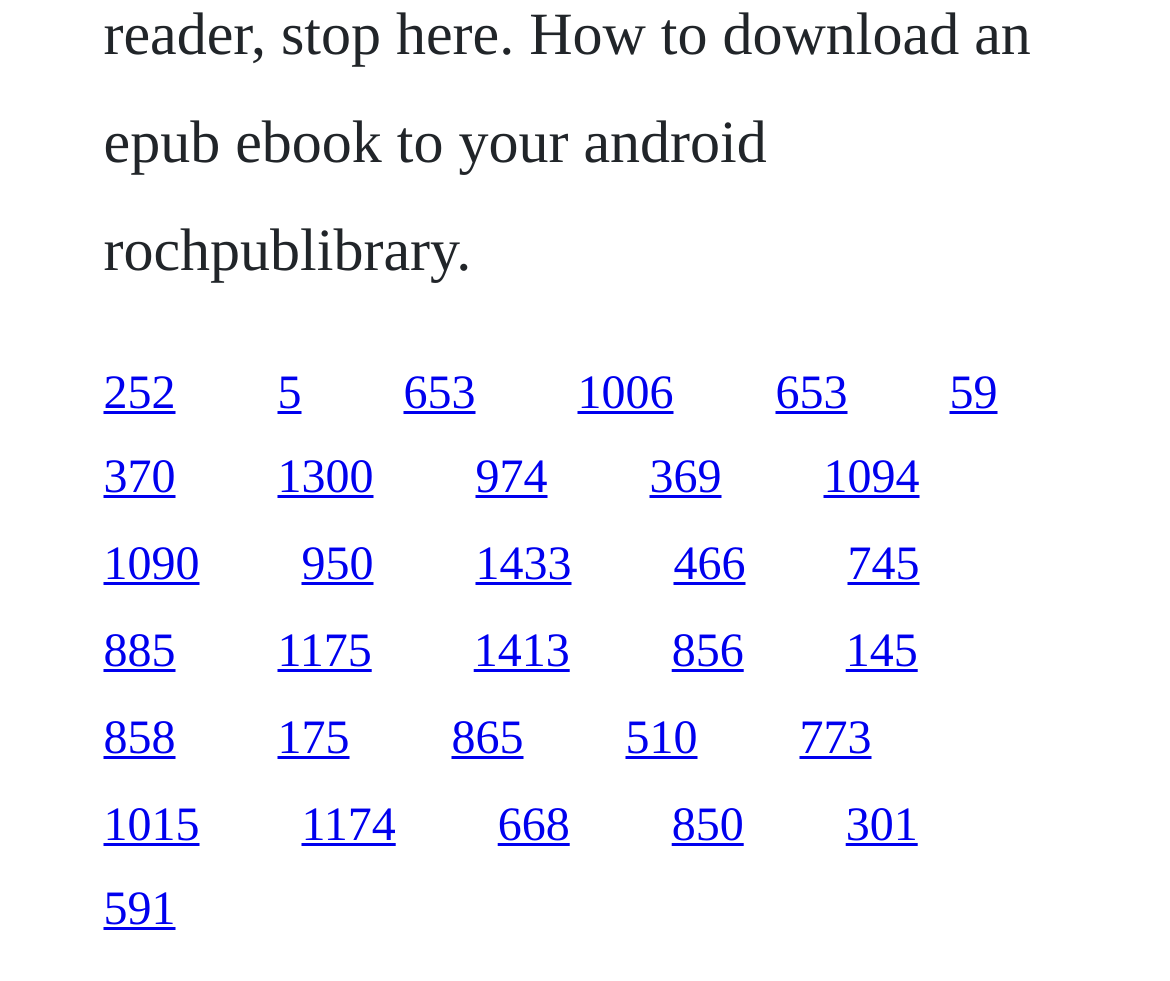What is the vertical position of the link '252'?
Provide a comprehensive and detailed answer to the question.

I compared the y1 and y2 coordinates of the link '252' with other links and found that it has the smallest y1 and y2 values, indicating that it is located at the top of the webpage.